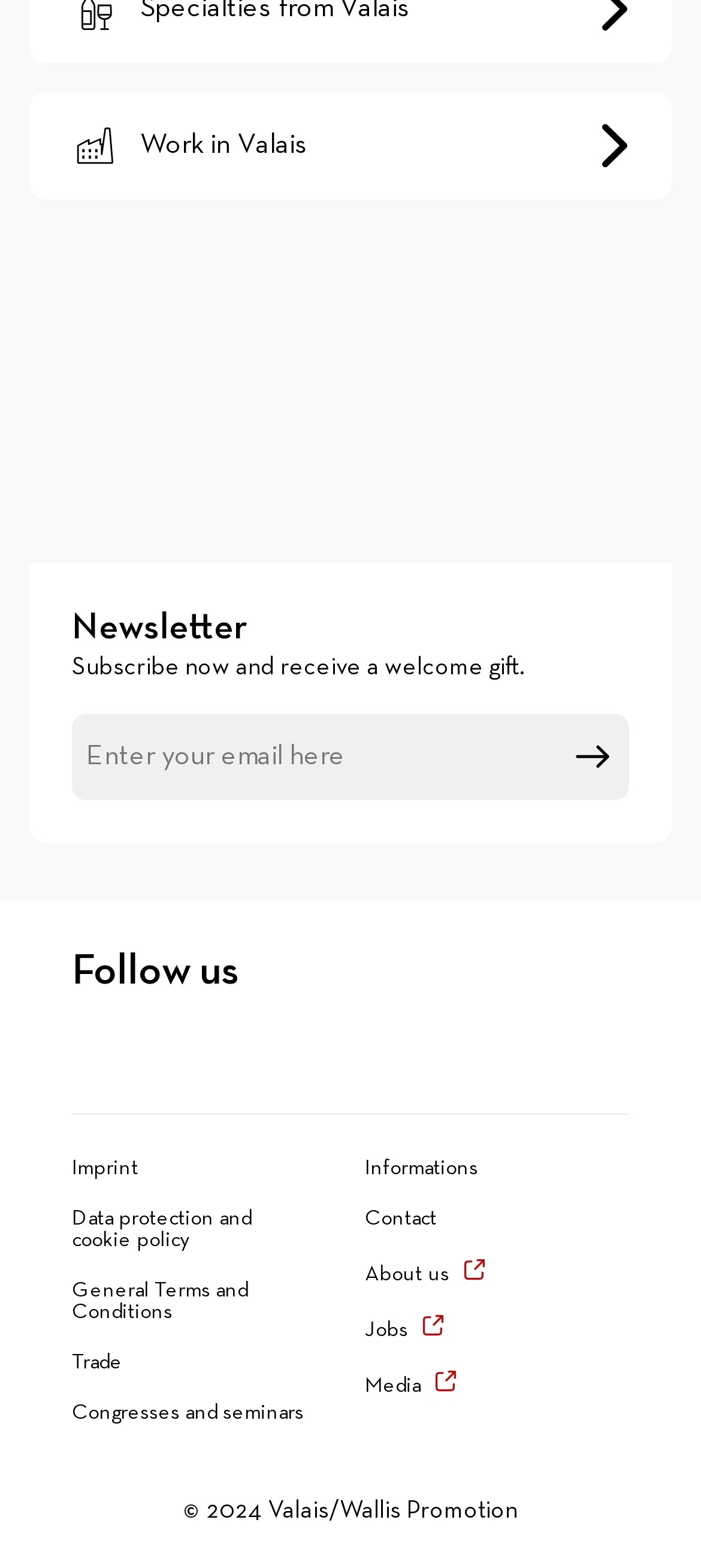Determine the bounding box coordinates of the region to click in order to accomplish the following instruction: "Enter your email address". Provide the coordinates as four float numbers between 0 and 1, specifically [left, top, right, bottom].

[0.103, 0.455, 0.897, 0.51]